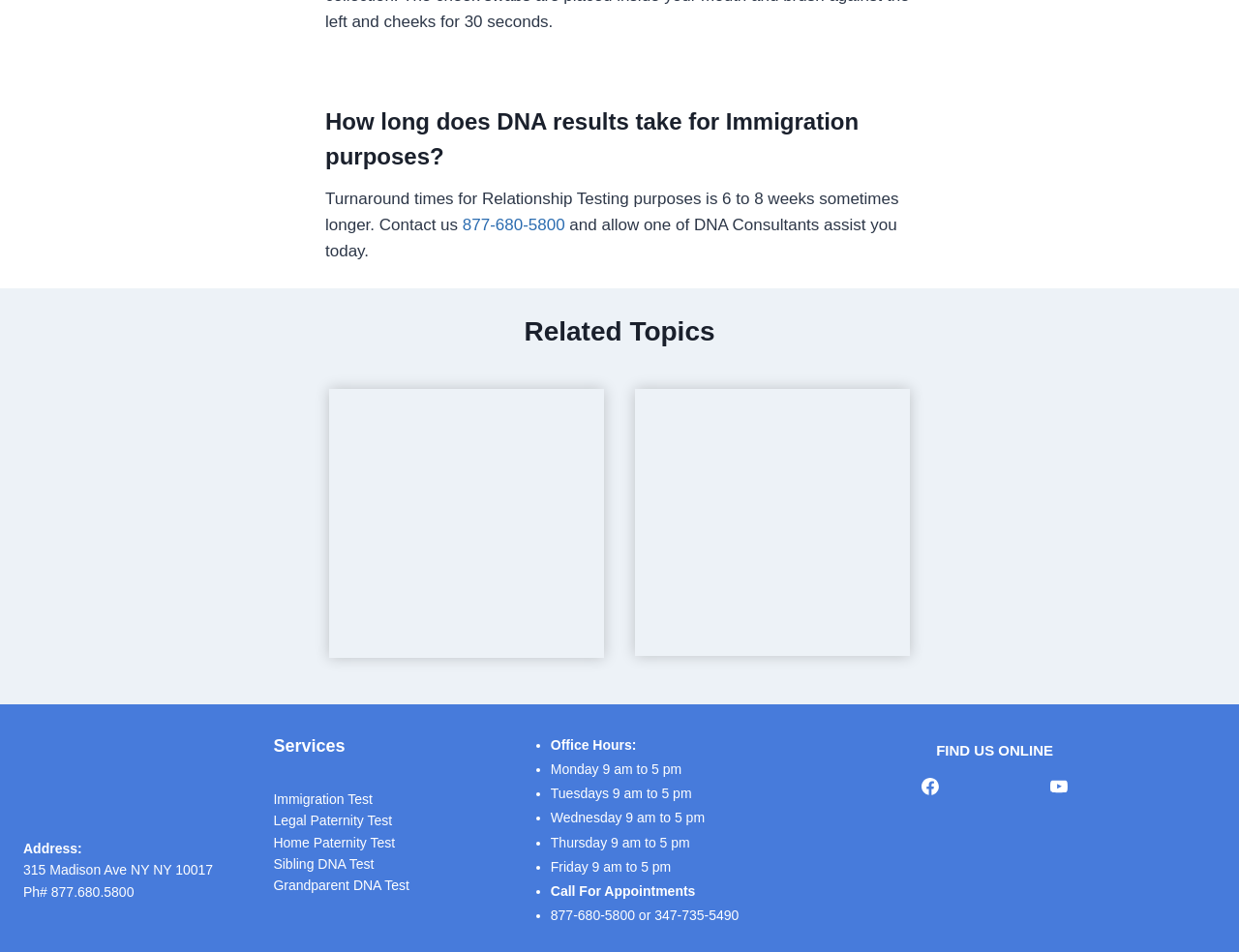Specify the bounding box coordinates of the region I need to click to perform the following instruction: "Click the 'IDTO USCIS DNA Testing' link". The coordinates must be four float numbers in the range of 0 to 1, i.e., [left, top, right, bottom].

[0.266, 0.408, 0.488, 0.691]